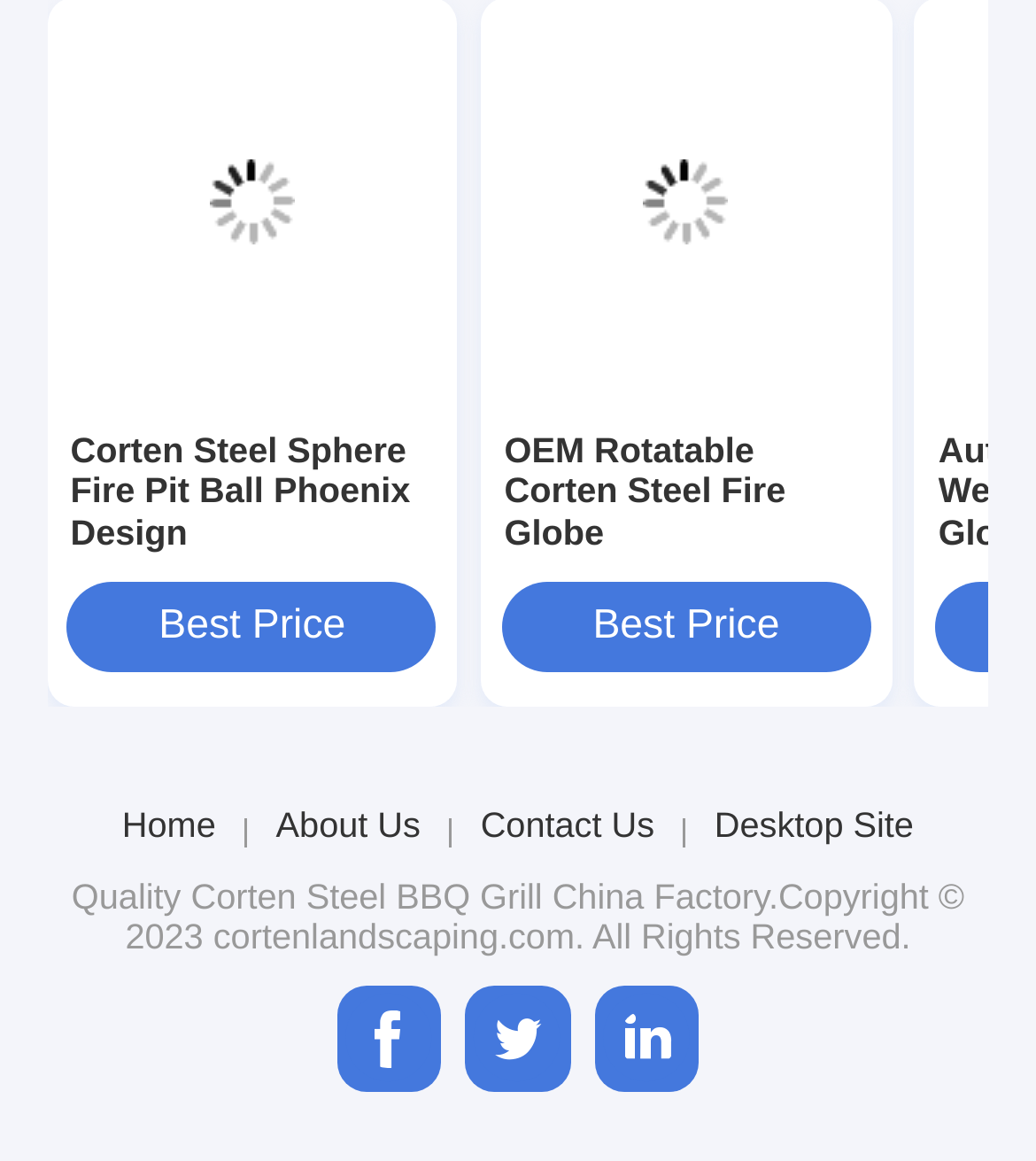Find the bounding box coordinates for the element that must be clicked to complete the instruction: "Go to Home". The coordinates should be four float numbers between 0 and 1, indicated as [left, top, right, bottom].

[0.118, 0.694, 0.208, 0.729]